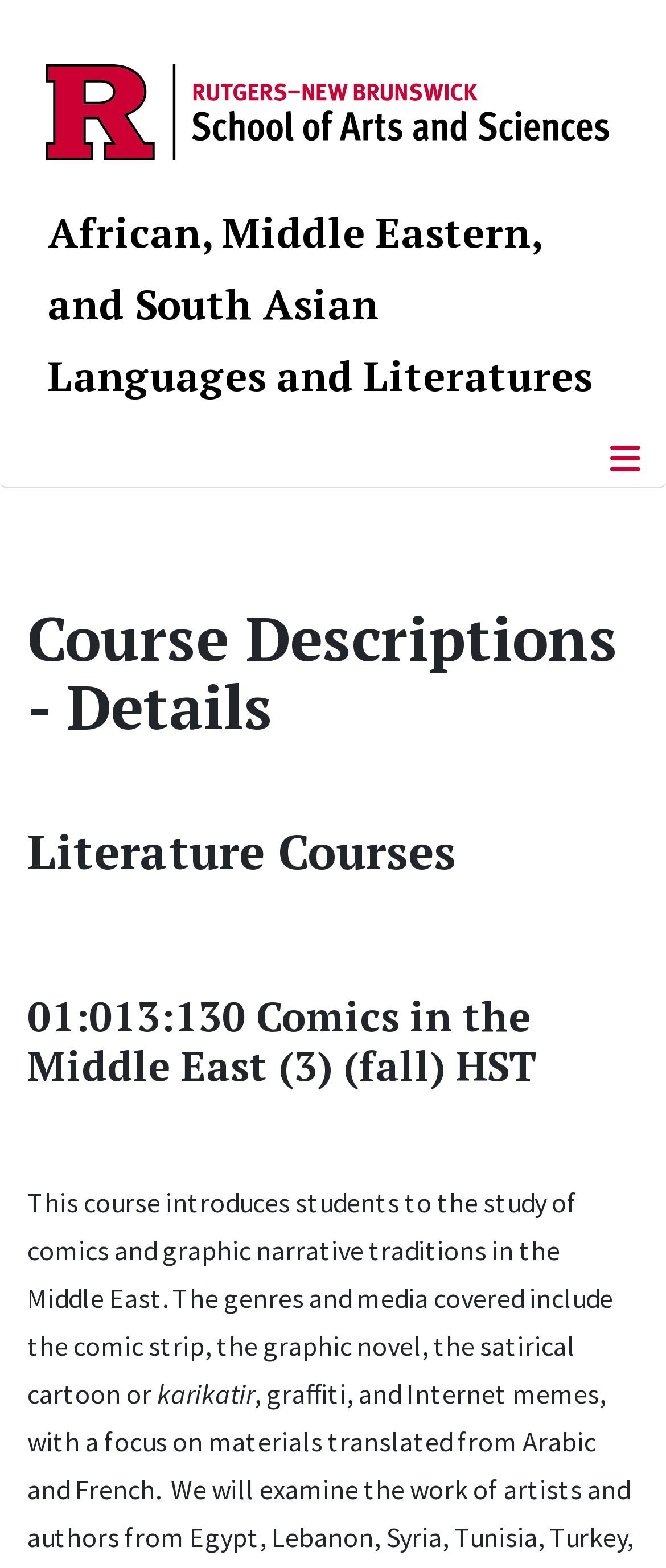Look at the image and write a detailed answer to the question: 
What is the function of the link 'Back to Top'?

I found the answer by looking at the link element with the text 'Back to Top' and inferring that it is a common link used to navigate back to the top of a webpage, especially when the user has scrolled down.